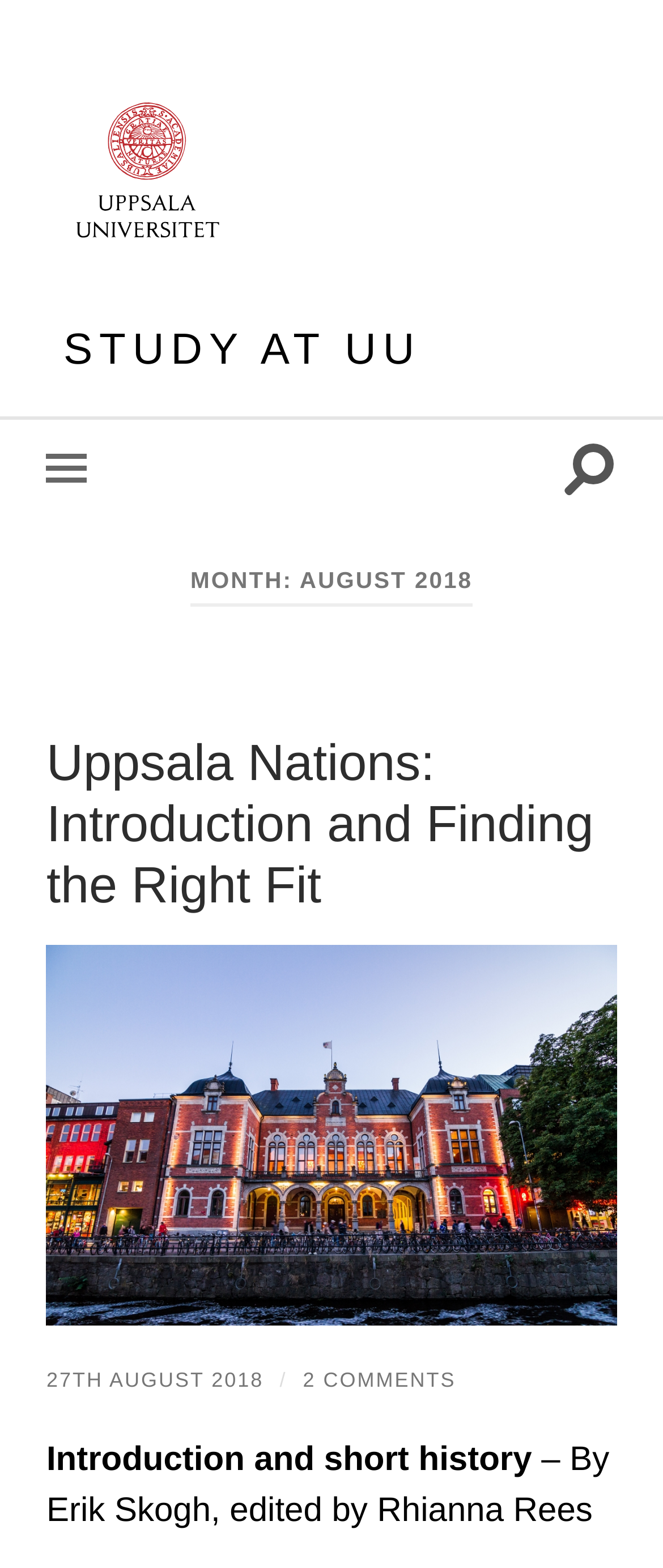Summarize the webpage with intricate details.

The webpage is about studying at Uppsala University in August 2018. At the top left, there is a link to the university's homepage, accompanied by a university logo image. Below this, there is a prominent link to "STUDY AT UU". 

On the top right, there are two buttons: "Toggle mobile menu" and "Toggle search field". 

The main content of the page is divided into sections, with headings and links. The first section has a heading "MONTH: AUGUST 2018" and a subheading "Uppsala Nations: Introduction and Finding the Right Fit", which is also a link. 

Below this, there is a figure, which is also a link. Further down, there is a link to a specific date, "27TH AUGUST 2018", followed by a slash and a link to "2 COMMENTS". 

The main text of the page starts with a heading "Introduction and short history", followed by a subheading "– By Erik Skogh, edited by Rhianna Rees".